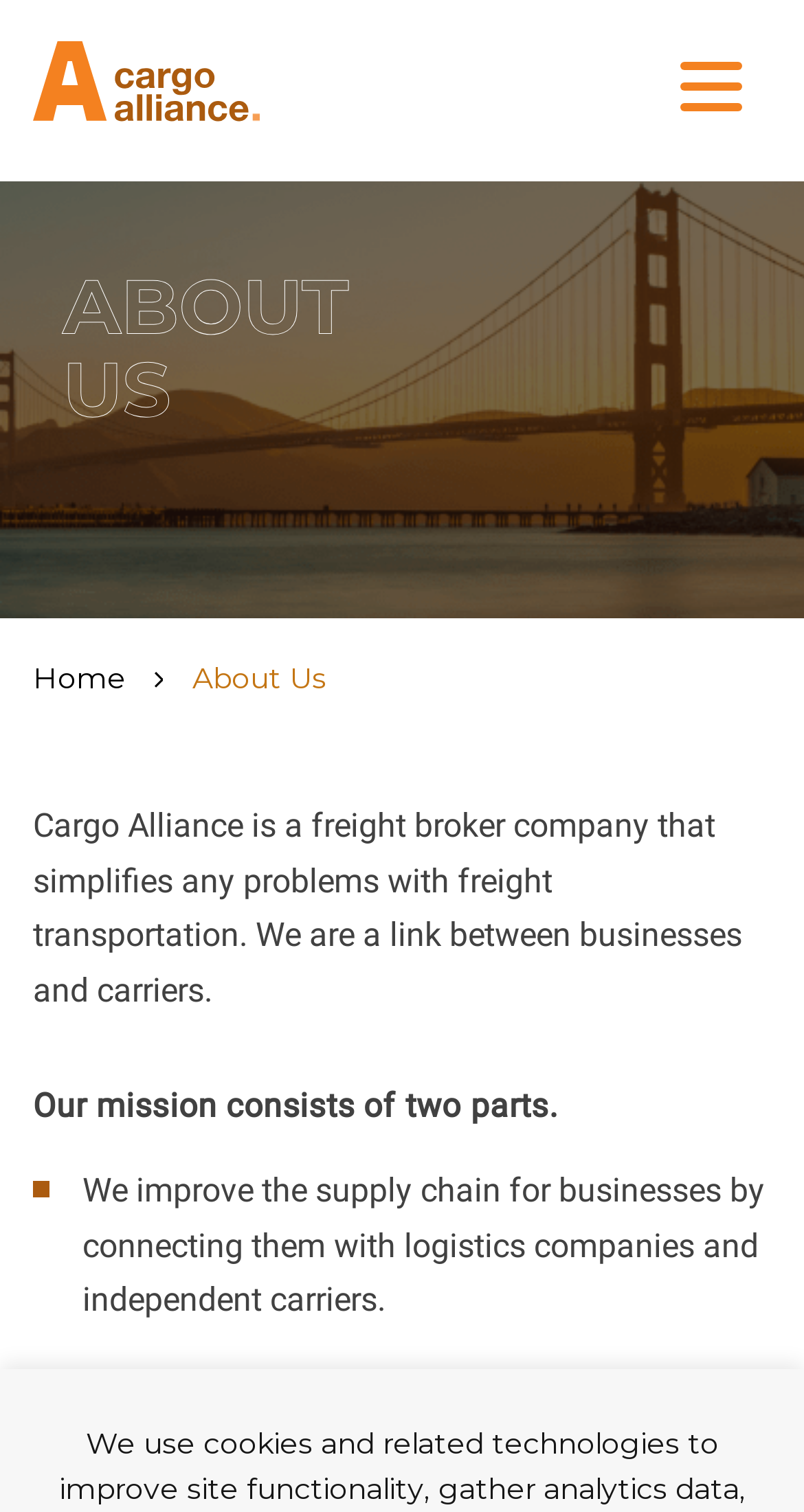Please specify the bounding box coordinates of the element that should be clicked to execute the given instruction: 'click the English language link'. Ensure the coordinates are four float numbers between 0 and 1, expressed as [left, top, right, bottom].

[0.103, 0.055, 0.182, 0.079]